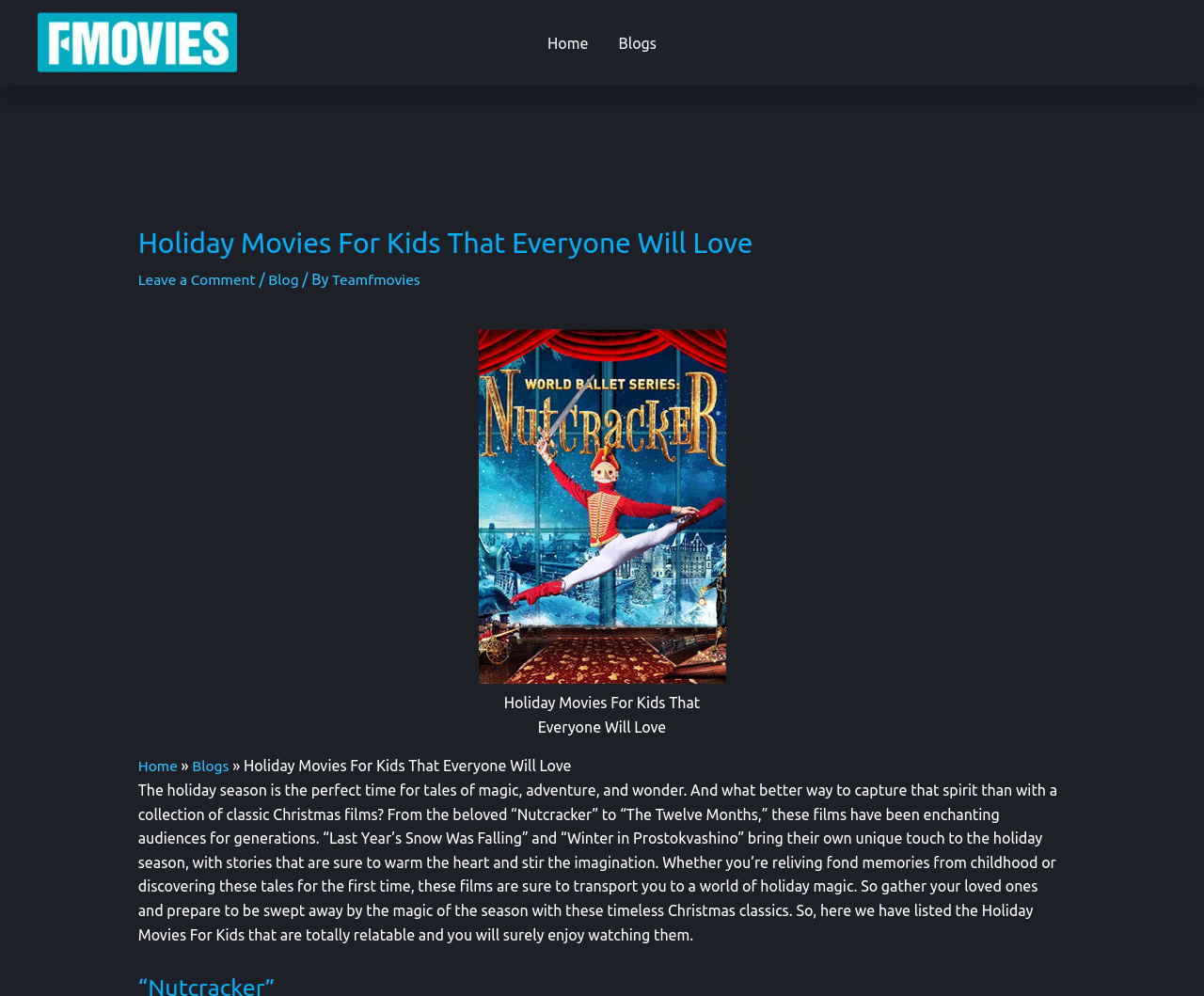What is the purpose of the webpage?
Using the visual information, respond with a single word or phrase.

To recommend holiday movies for kids